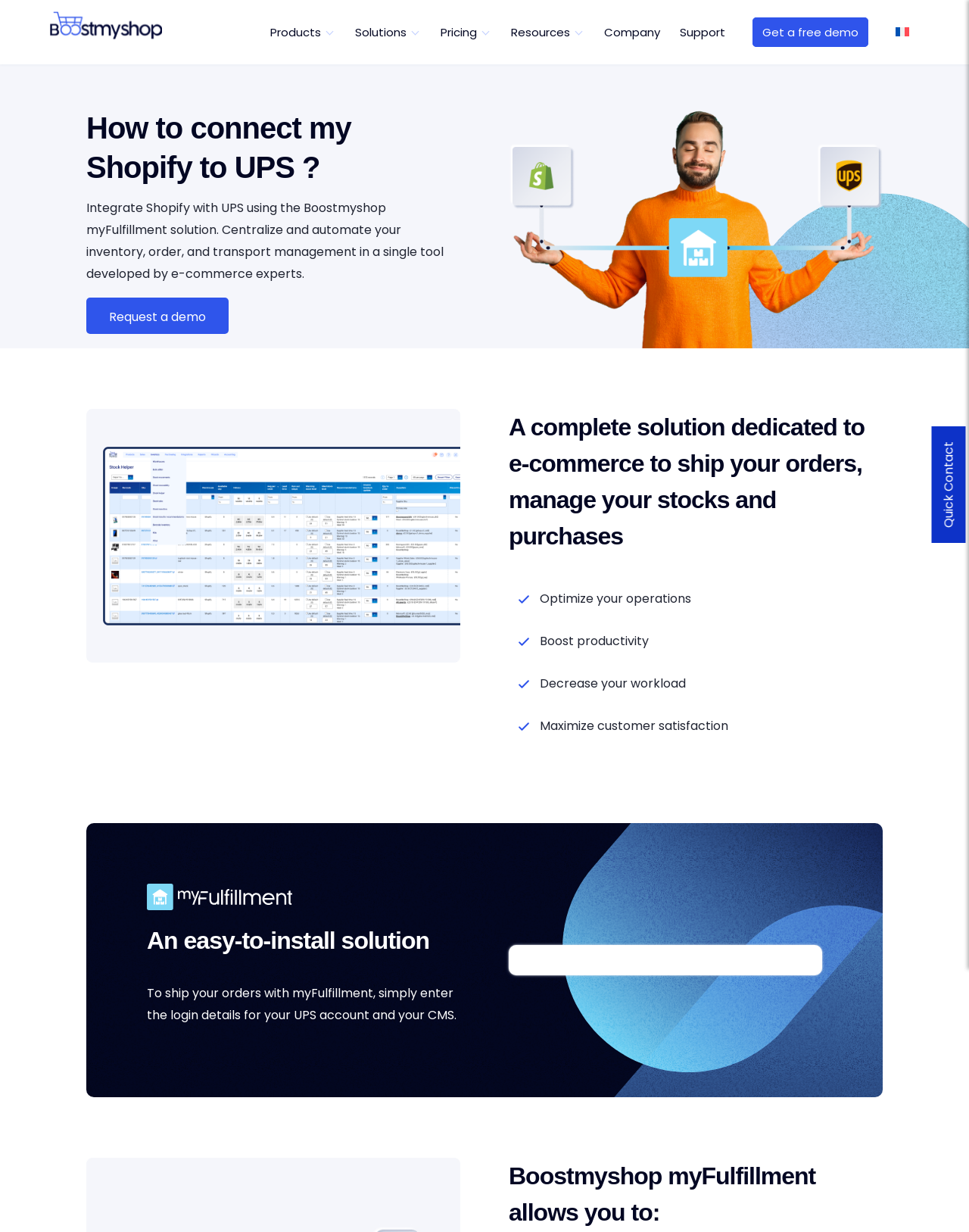Identify the bounding box coordinates of the element to click to follow this instruction: 'Visit the Products page'. Ensure the coordinates are four float values between 0 and 1, provided as [left, top, right, bottom].

[0.269, 0.0, 0.356, 0.052]